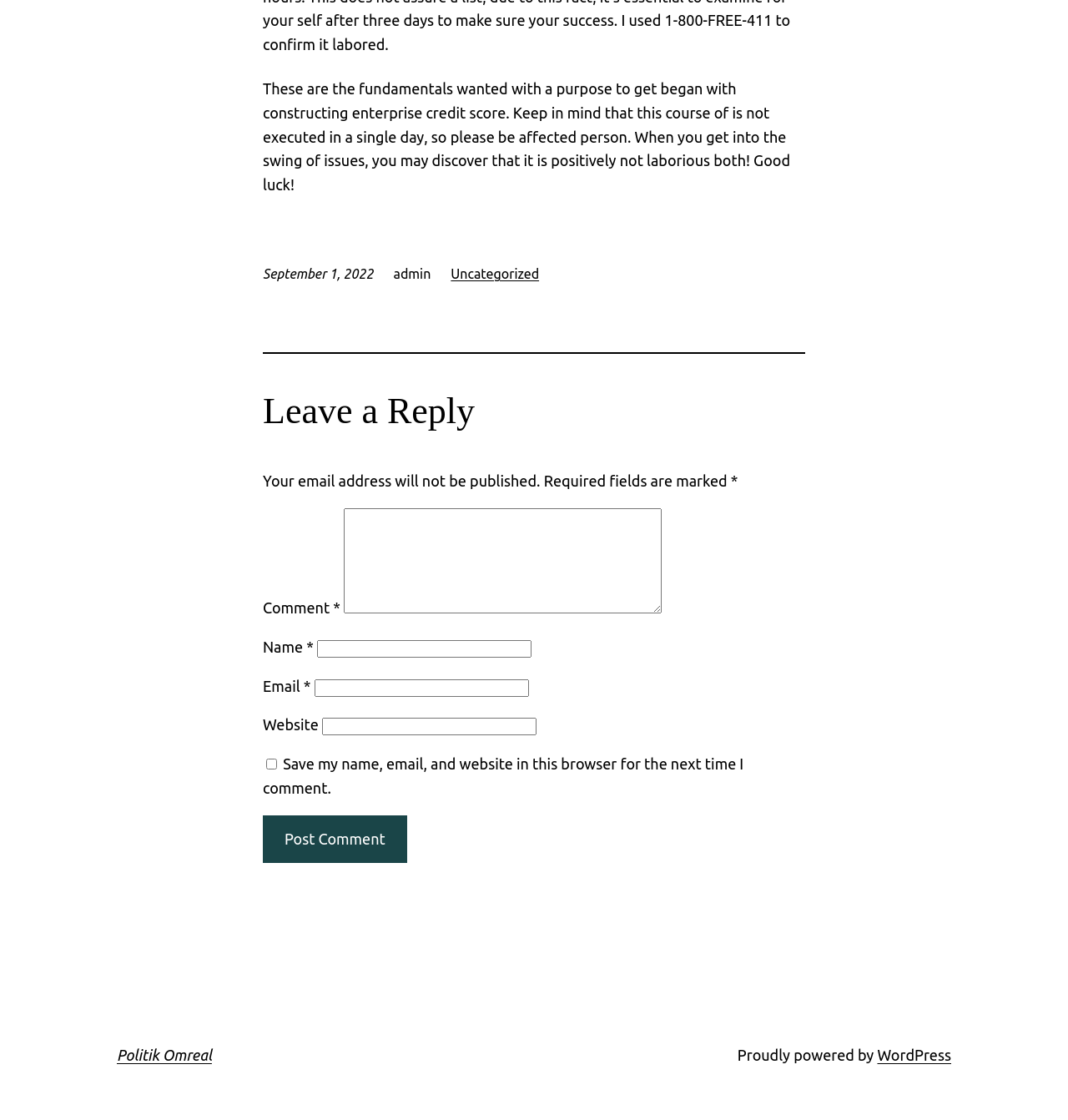Please provide the bounding box coordinate of the region that matches the element description: parent_node: Comment * name="comment". Coordinates should be in the format (top-left x, top-left y, bottom-right x, bottom-right y) and all values should be between 0 and 1.

[0.322, 0.454, 0.621, 0.548]